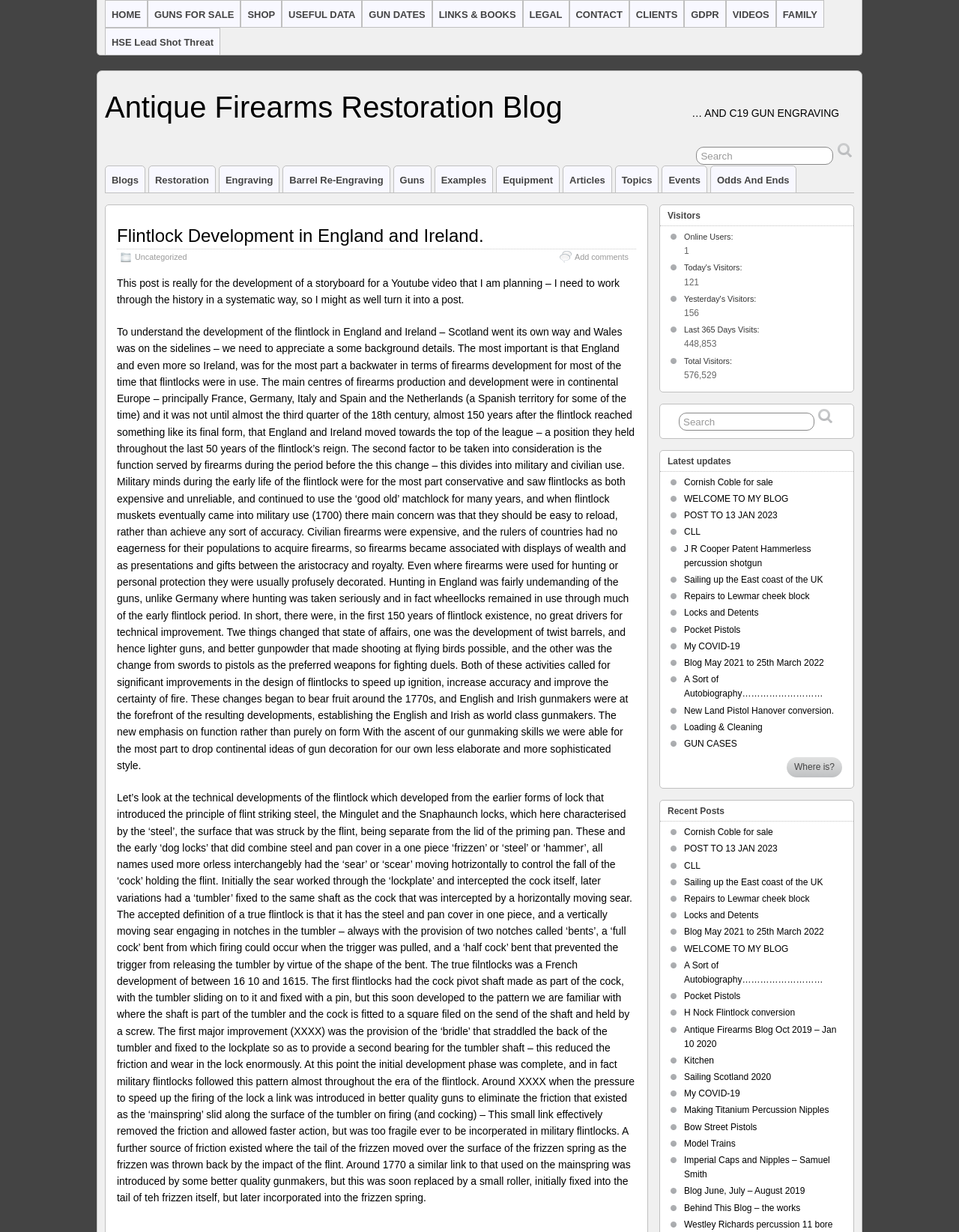Could you please study the image and provide a detailed answer to the question:
What type of guns are discussed in this blog?

The webpage's content mentions 'Flintlock Development in England and Ireland', which implies that the blog discusses flintlock guns.